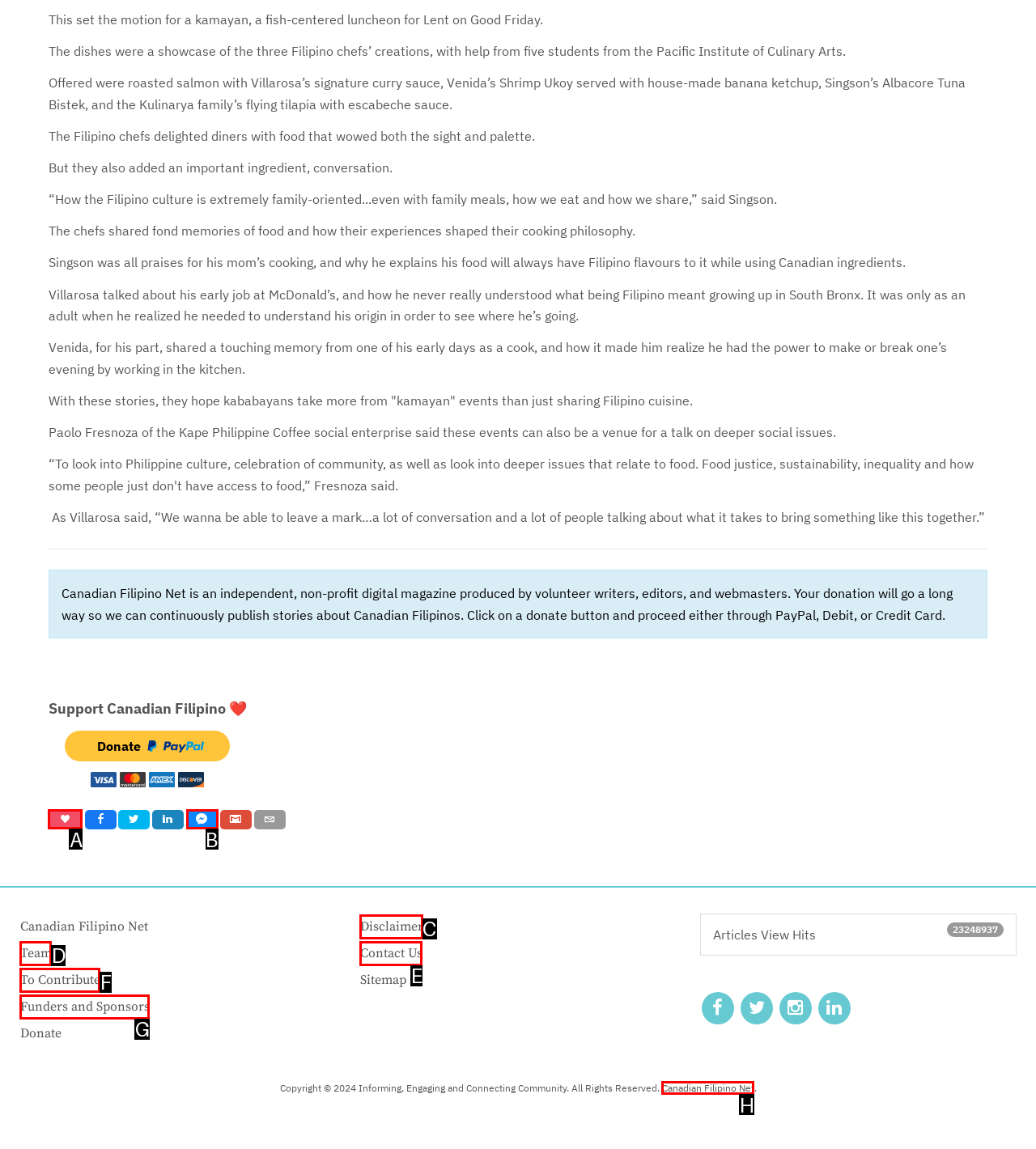Identify which HTML element to click to fulfill the following task: Read the Disclaimer. Provide your response using the letter of the correct choice.

C